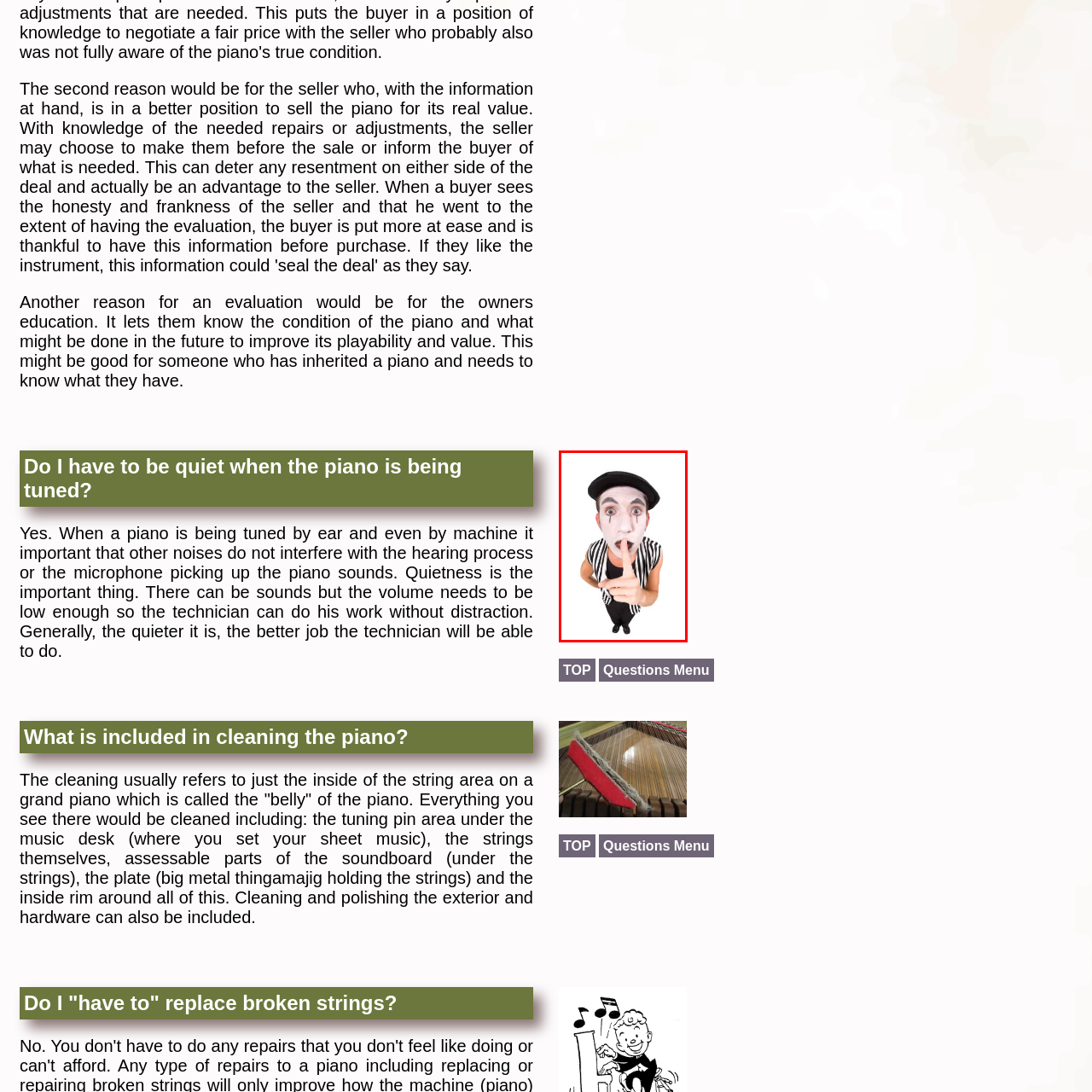What is the mime's facial expression?
Please review the image inside the red bounding box and answer using a single word or phrase.

Subtle expression of concentration